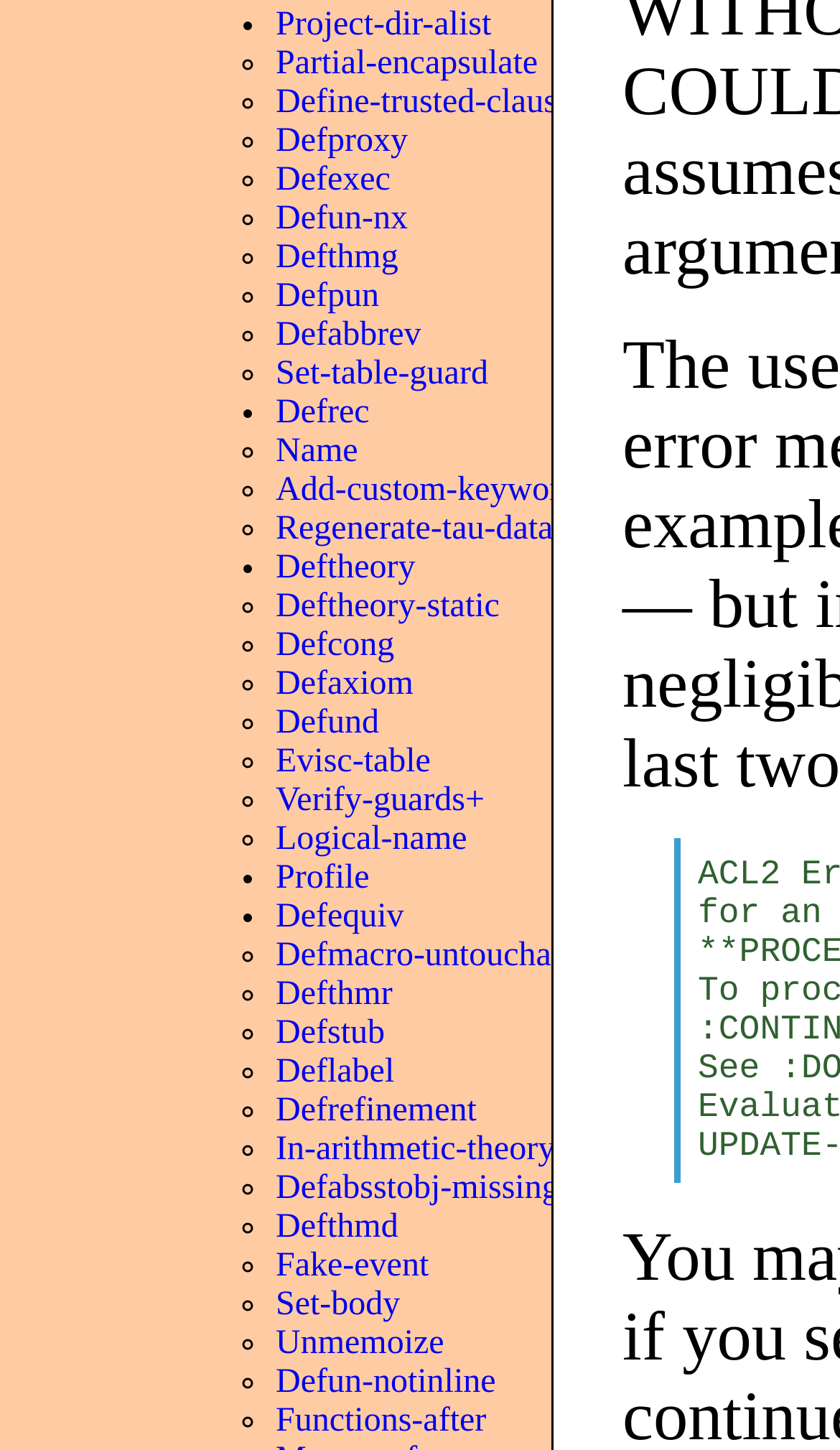Please identify the bounding box coordinates of the region to click in order to complete the task: "Visit the page of Deftheory". The coordinates must be four float numbers between 0 and 1, specified as [left, top, right, bottom].

[0.328, 0.379, 0.495, 0.404]